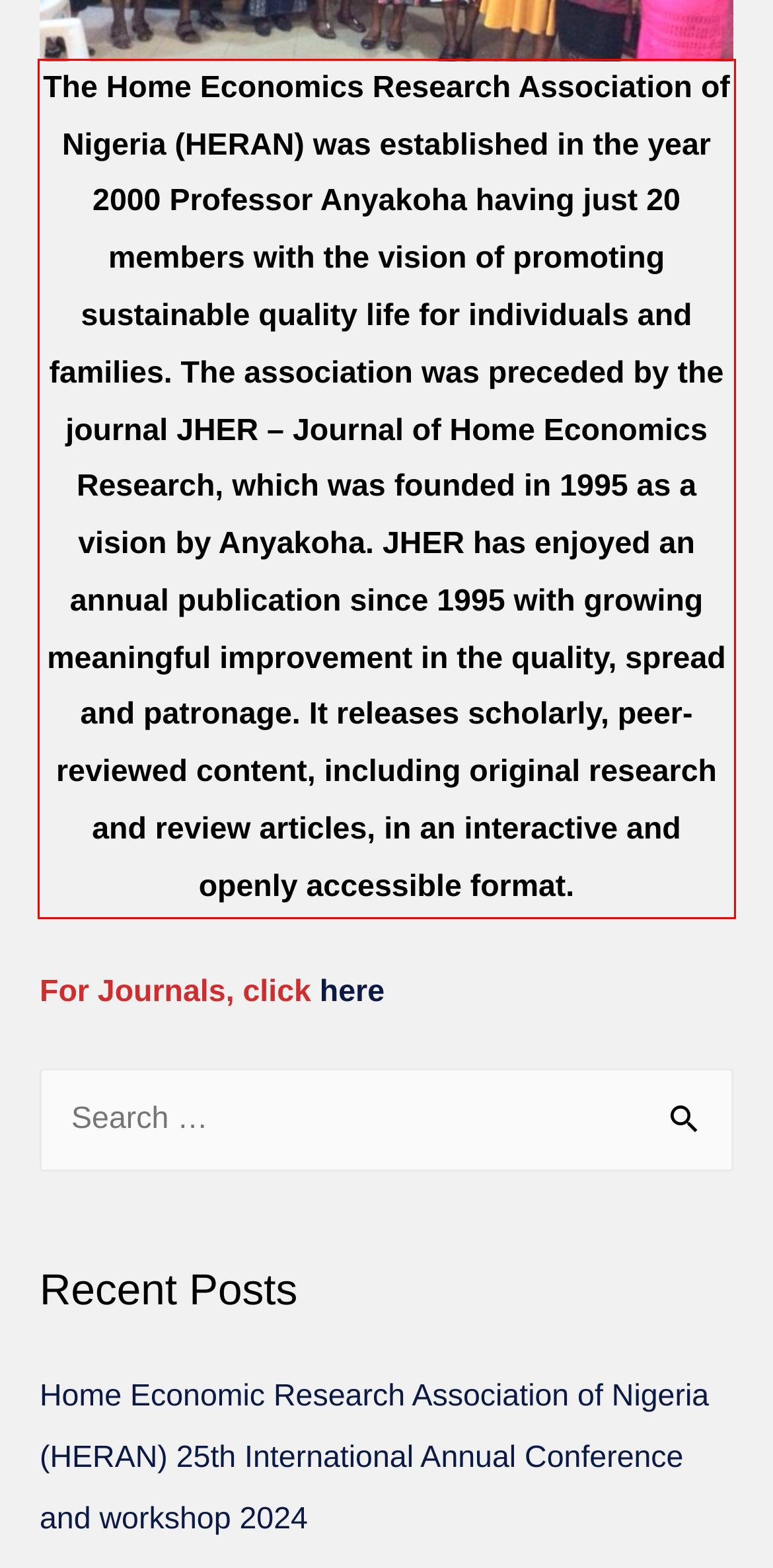Given a screenshot of a webpage, identify the red bounding box and perform OCR to recognize the text within that box.

The Home Economics Research Association of Nigeria (HERAN) was established in the year 2000 Professor Anyakoha having just 20 members with the vision of promoting sustainable quality life for individuals and families. The association was preceded by the journal JHER – Journal of Home Economics Research, which was founded in 1995 as a vision by Anyakoha. JHER has enjoyed an annual publication since 1995 with growing meaningful improvement in the quality, spread and patronage. It releases scholarly, peer-reviewed content, including original research and review articles, in an interactive and openly accessible format.